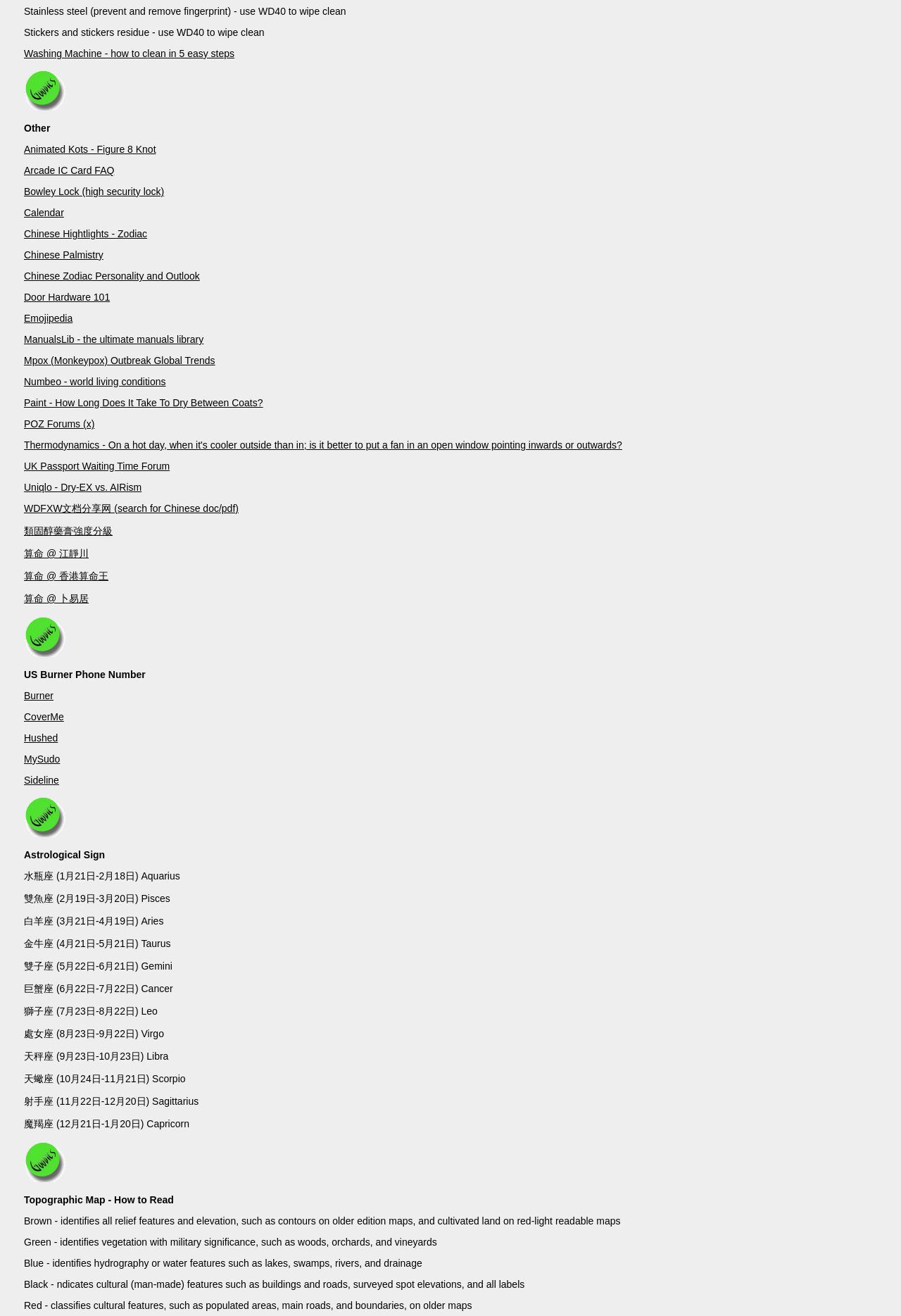Given the element description, predict the bounding box coordinates in the format (top-left x, top-left y, bottom-right x, bottom-right y). Make sure all values are between 0 and 1. Here is the element description: MySudo

[0.027, 0.572, 0.067, 0.581]